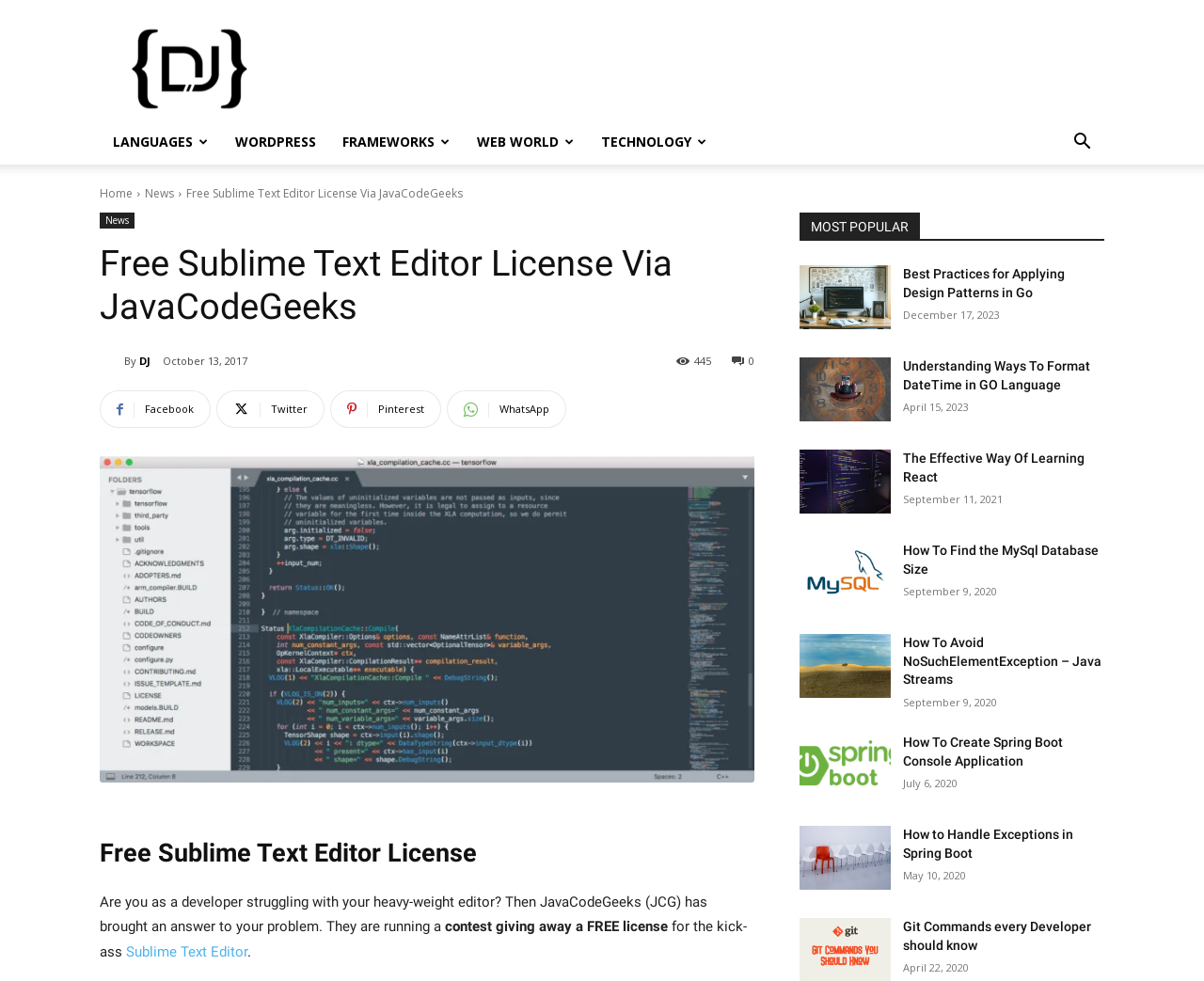Determine the bounding box coordinates of the clickable element to achieve the following action: 'Read the article 'Free Sublime Text Editor License Via JavaCodeGeeks''. Provide the coordinates as four float values between 0 and 1, formatted as [left, top, right, bottom].

[0.083, 0.247, 0.627, 0.335]